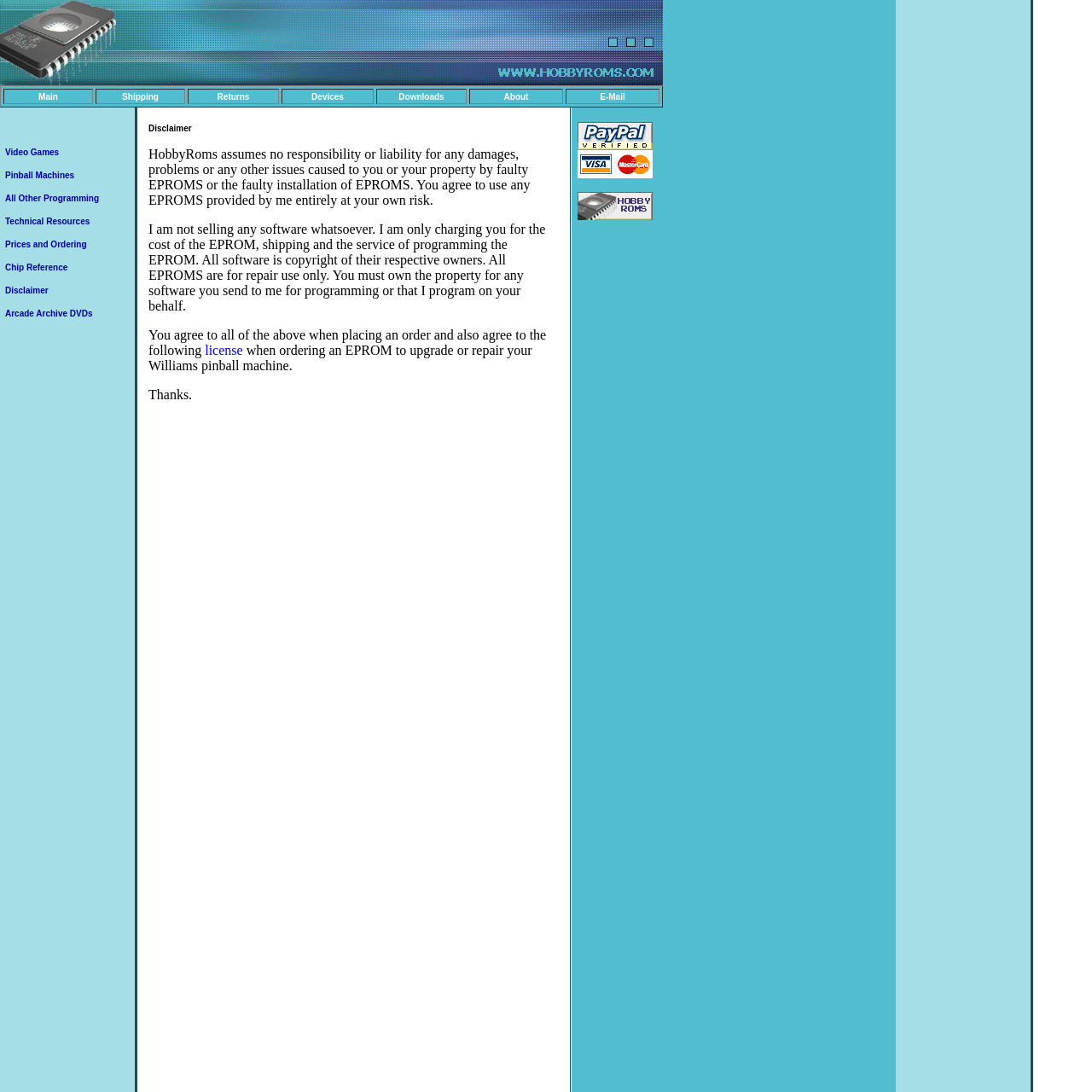What is the main purpose of this website?
Look at the image and respond with a one-word or short phrase answer.

EPROM programming services